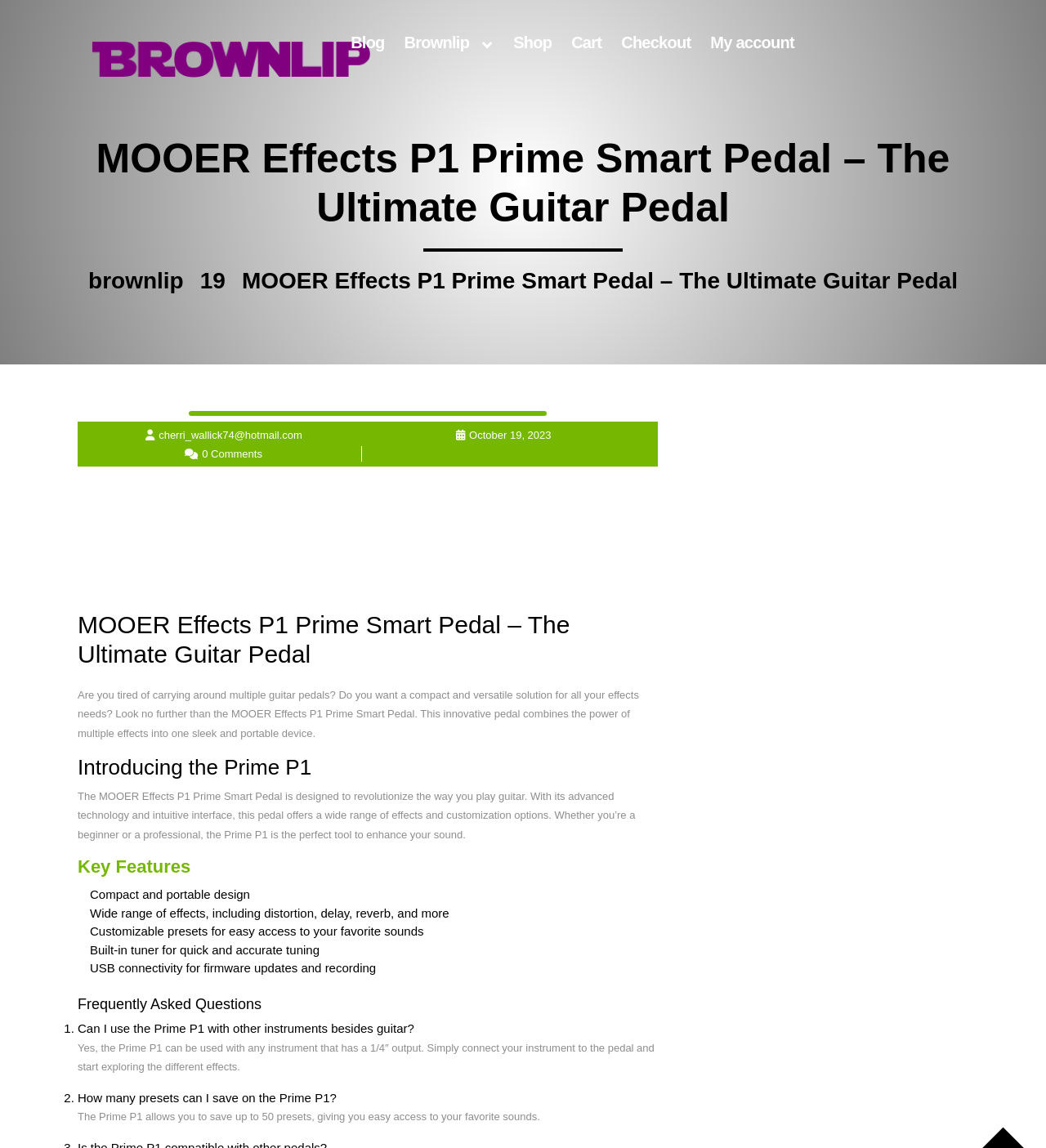Produce an elaborate caption capturing the essence of the webpage.

The webpage is about the MOOER Effects P1 Prime Smart Pedal, a guitar pedal designed for musicians. At the top left corner, there is a logo with the text "brownlip" and an image of the same. Below this, there is a horizontal navigation bar with links to "Blog", "Brownlip", "Shop", "Cart", "Checkout", and "My account".

The main content of the page is divided into sections. The first section has a heading "MOOER Effects P1 Prime Smart Pedal – The Ultimate Guitar Pedal" and a brief introduction to the product. Below this, there is a section with a heading "Introducing the Prime P1" that describes the features and benefits of the pedal.

The next section has a heading "Key Features" and lists the compact and portable design, wide range of effects, customizable presets, built-in tuner, and USB connectivity of the pedal. Following this, there is a section with a heading "Frequently Asked Questions" that answers two questions about the pedal's compatibility with other instruments and the number of presets it can save.

Throughout the page, there are several static text elements that provide additional information about the product, including a description of the pedal's features, its benefits, and the answers to the FAQs. There are also several headings and links that help to organize and navigate the content.